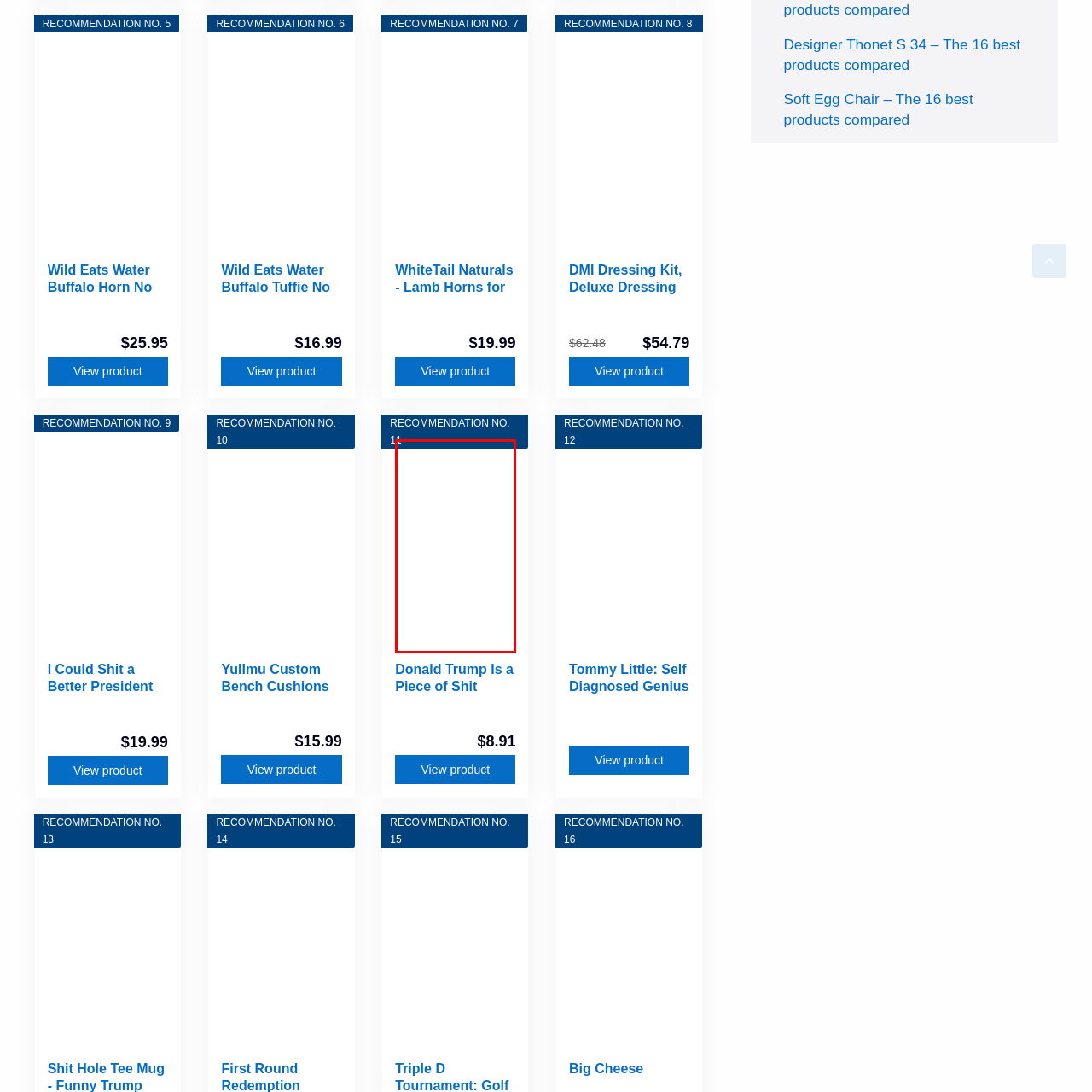Is Amazon Prime an available purchase option?
Observe the section of the image outlined in red and answer concisely with a single word or phrase.

Yes